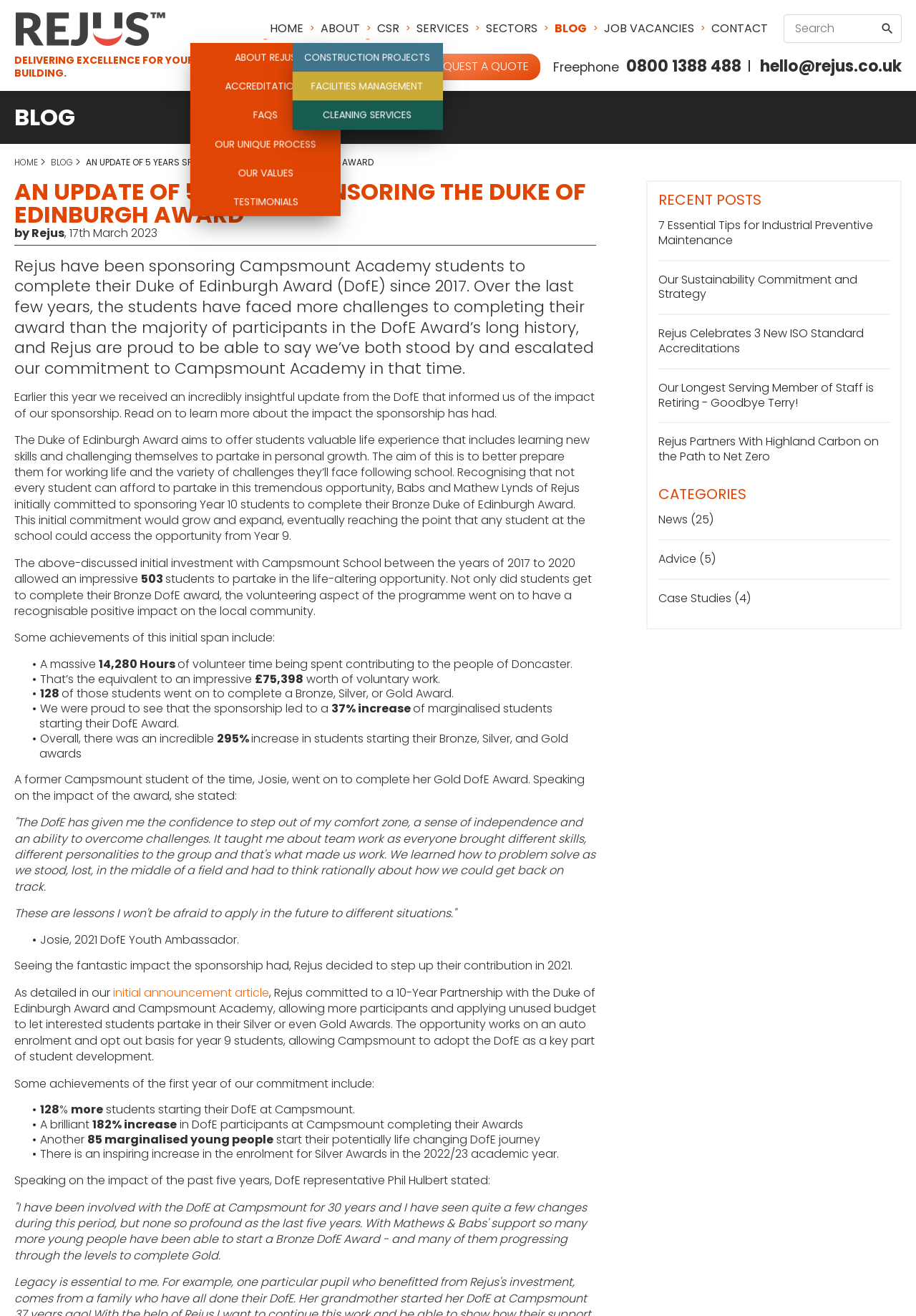What is the percentage increase in students starting their Bronze, Silver, and Gold awards?
Please use the visual content to give a single word or phrase answer.

295%